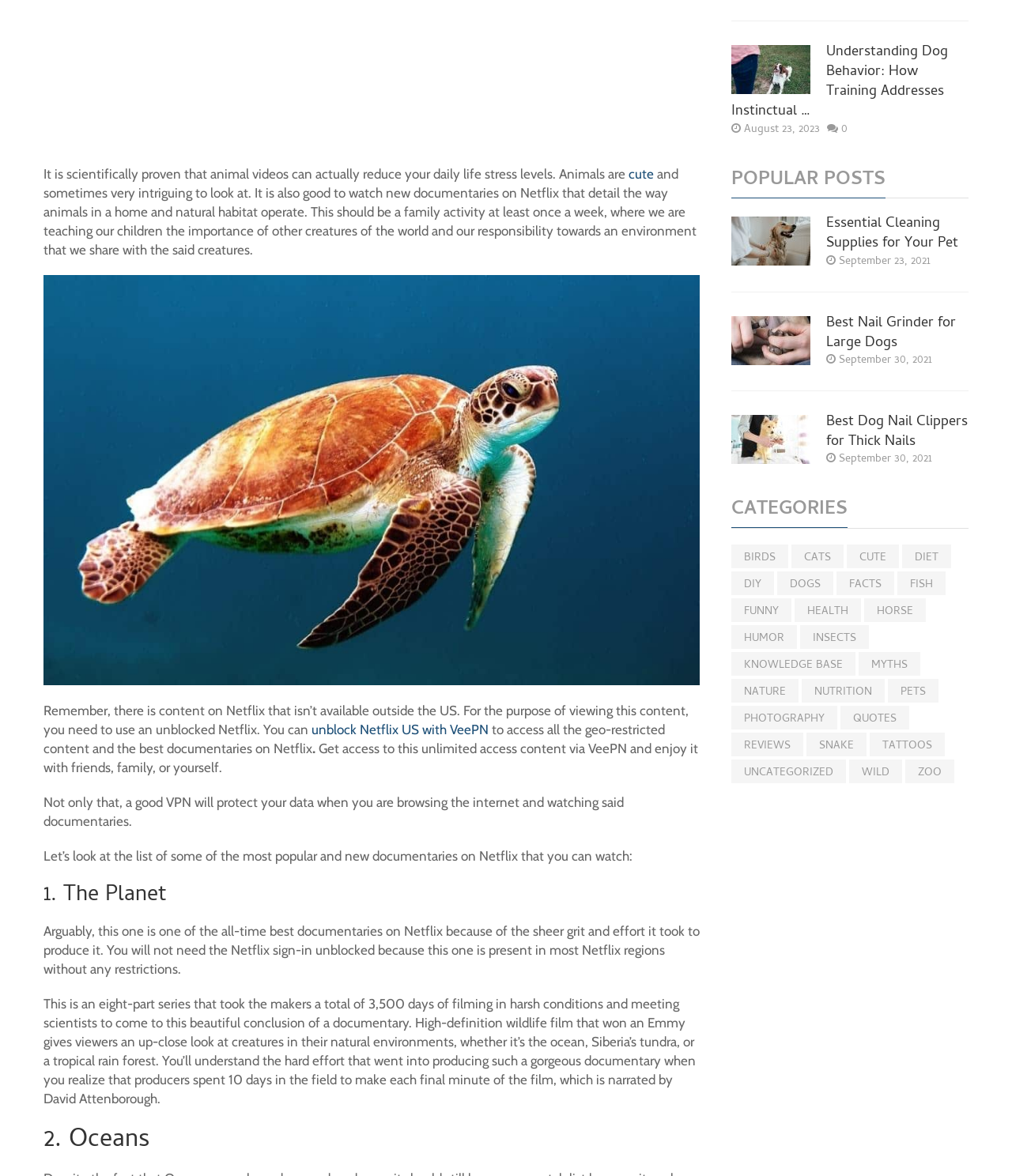Provide the bounding box coordinates for the UI element that is described by this text: "Wild". The coordinates should be in the form of four float numbers between 0 and 1: [left, top, right, bottom].

[0.839, 0.646, 0.891, 0.666]